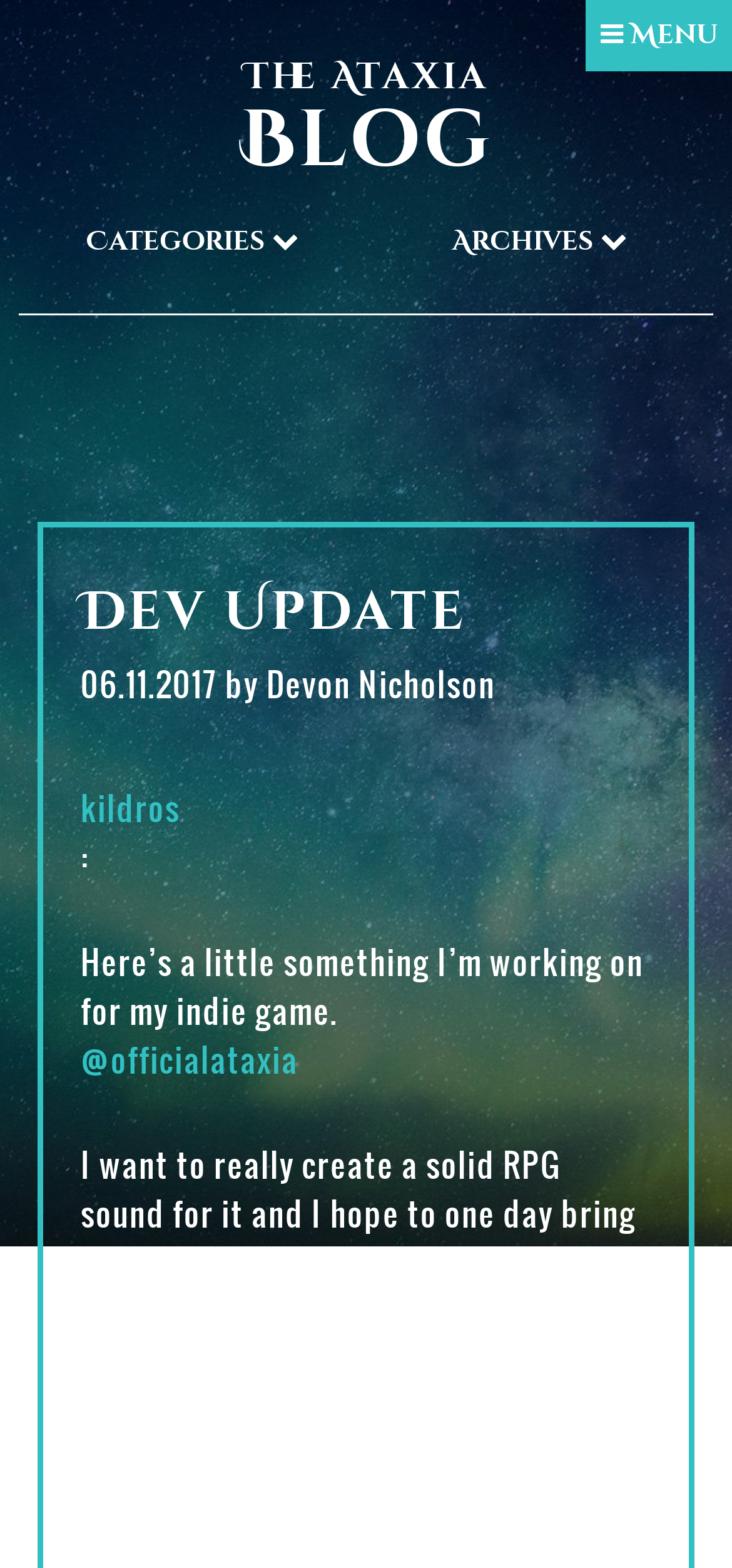Using the information in the image, give a comprehensive answer to the question: 
What is the handle of the person mentioned in the dev update?

I found the handle of the person mentioned in the dev update by looking at the link element '@officialataxia' which is located in the blockquote section.